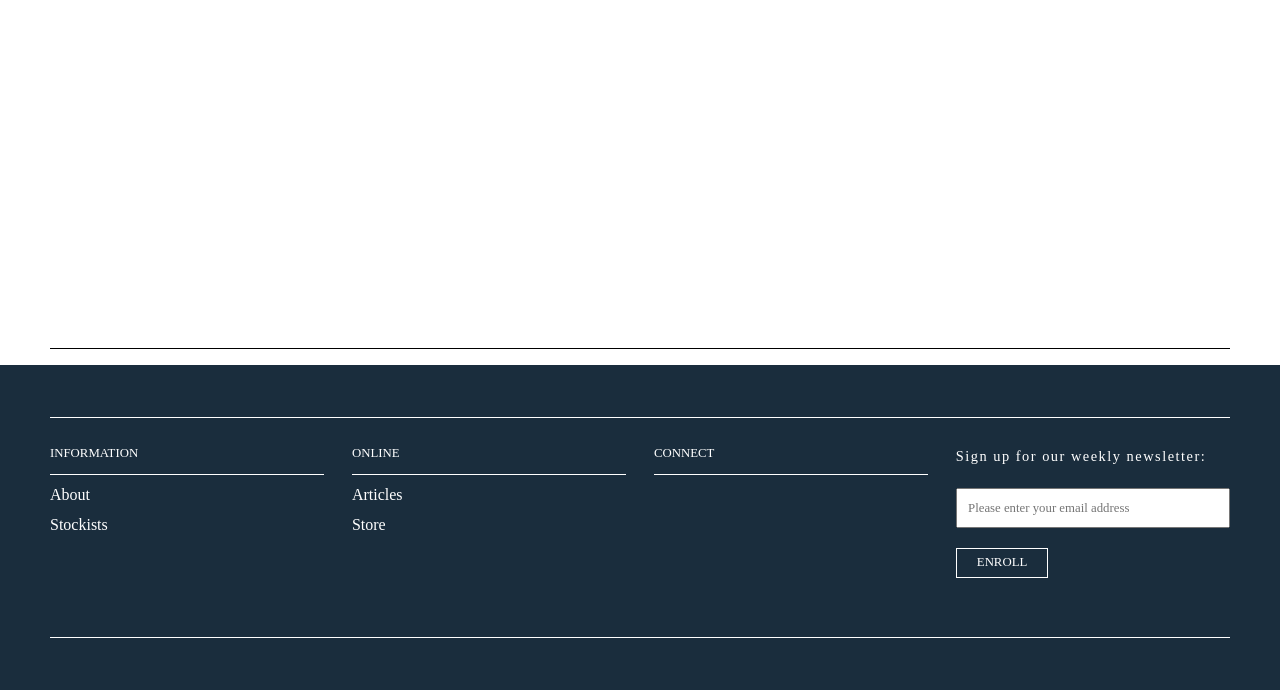Please specify the bounding box coordinates in the format (top-left x, top-left y, bottom-right x, bottom-right y), with values ranging from 0 to 1. Identify the bounding box for the UI component described as follows: Stockists

[0.039, 0.747, 0.084, 0.772]